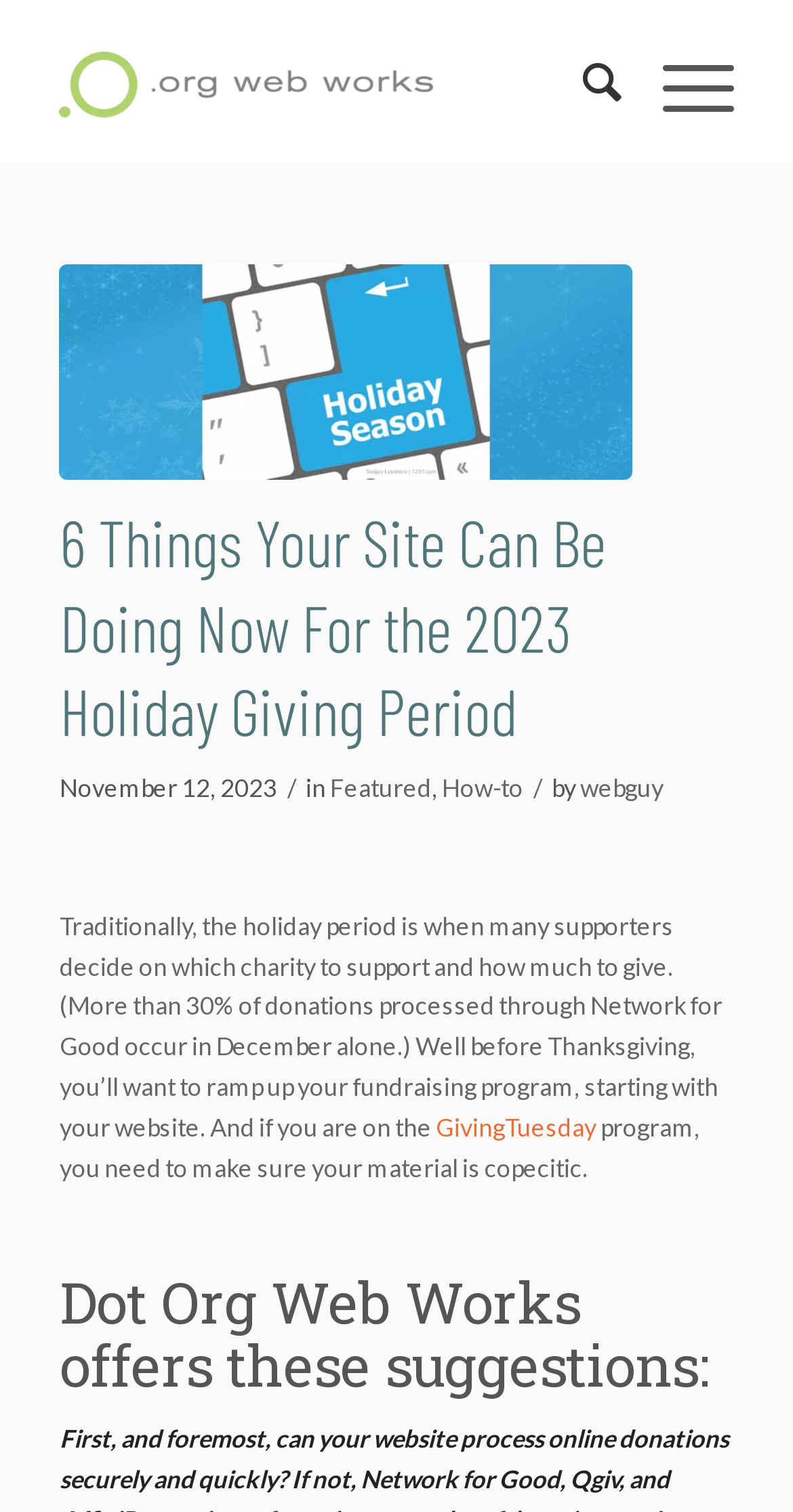Please answer the following question as detailed as possible based on the image: 
What is the logo on the top left corner?

The logo is located on the top left corner of the webpage, and it is an image with the text 'Dot Org Web Works'.